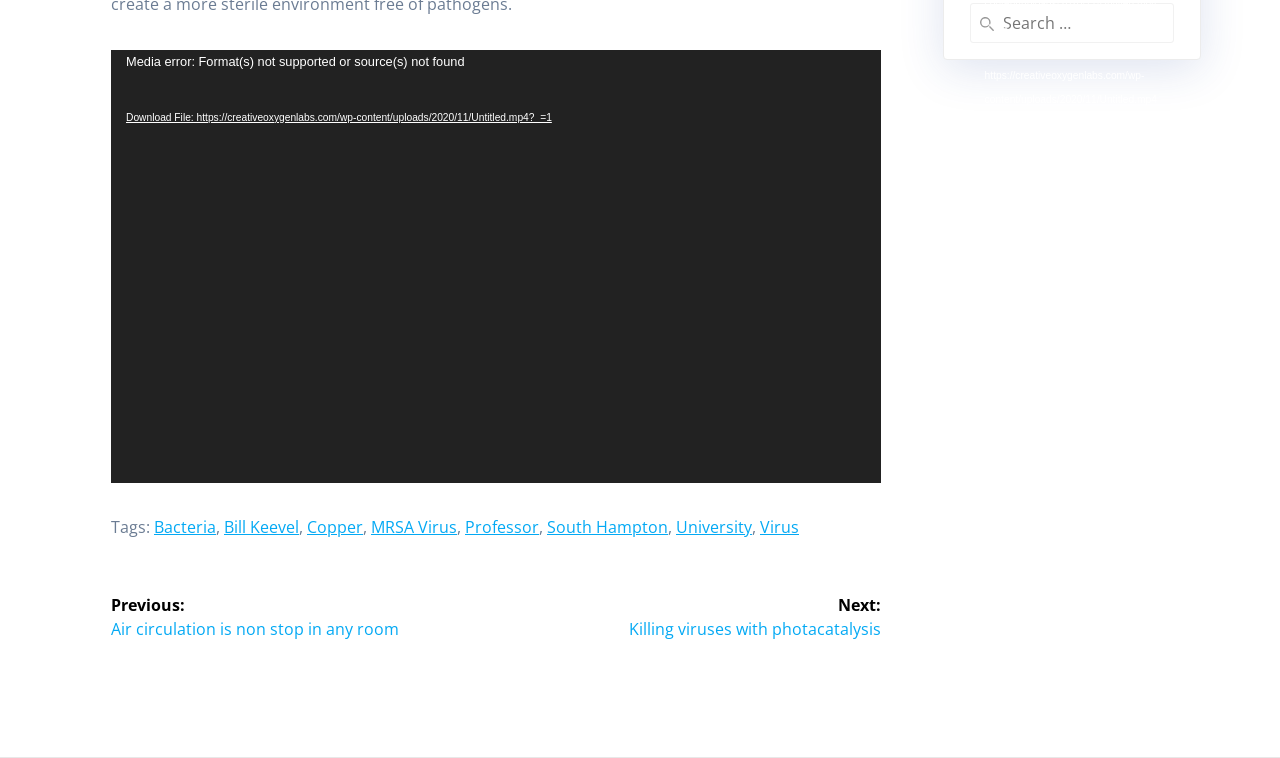Based on the element description: "south hampton", identify the bounding box coordinates for this UI element. The coordinates must be four float numbers between 0 and 1, listed as [left, top, right, bottom].

[0.427, 0.681, 0.522, 0.71]